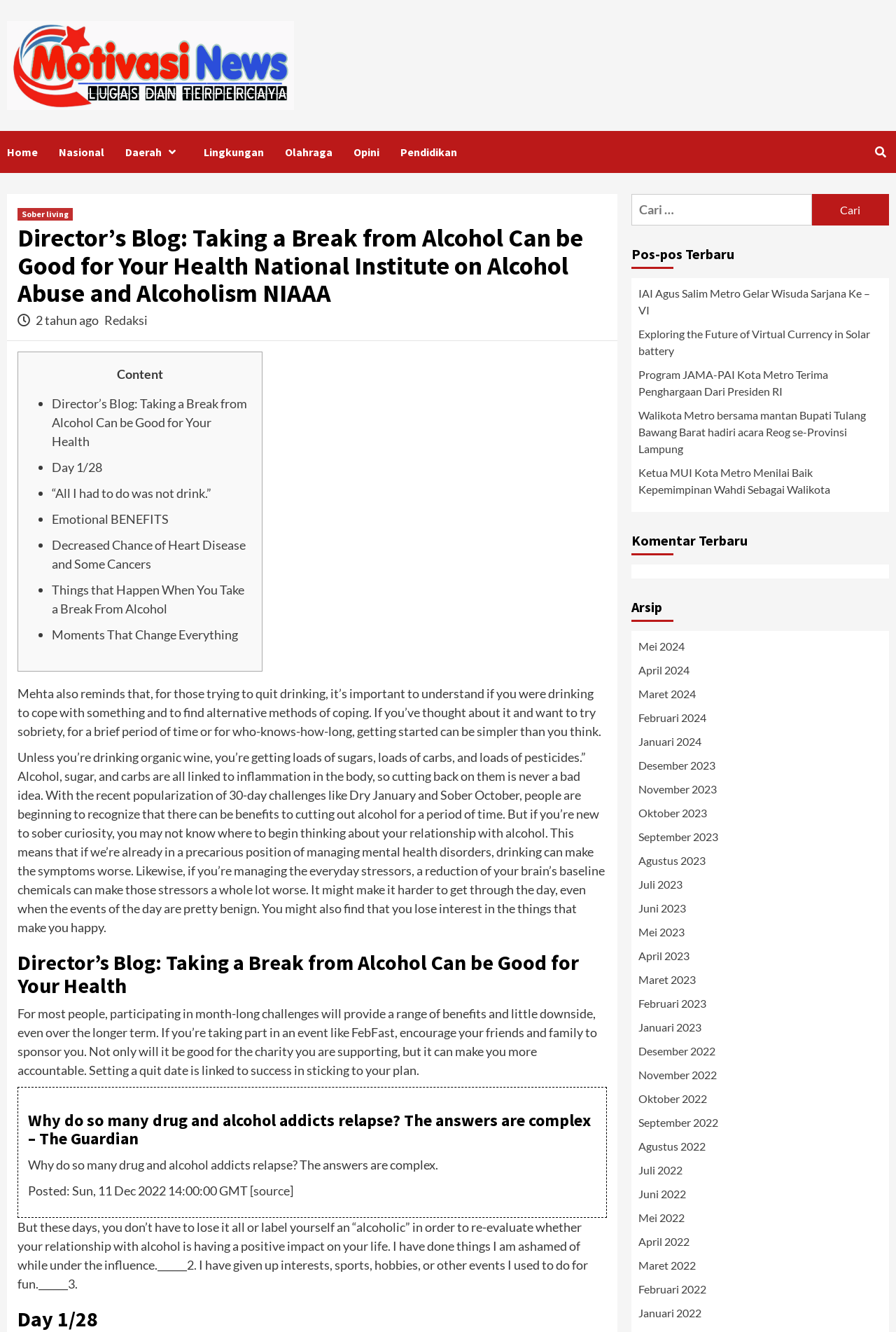Please identify the bounding box coordinates of the element's region that should be clicked to execute the following instruction: "View the latest posts". The bounding box coordinates must be four float numbers between 0 and 1, i.e., [left, top, right, bottom].

[0.705, 0.18, 0.992, 0.209]